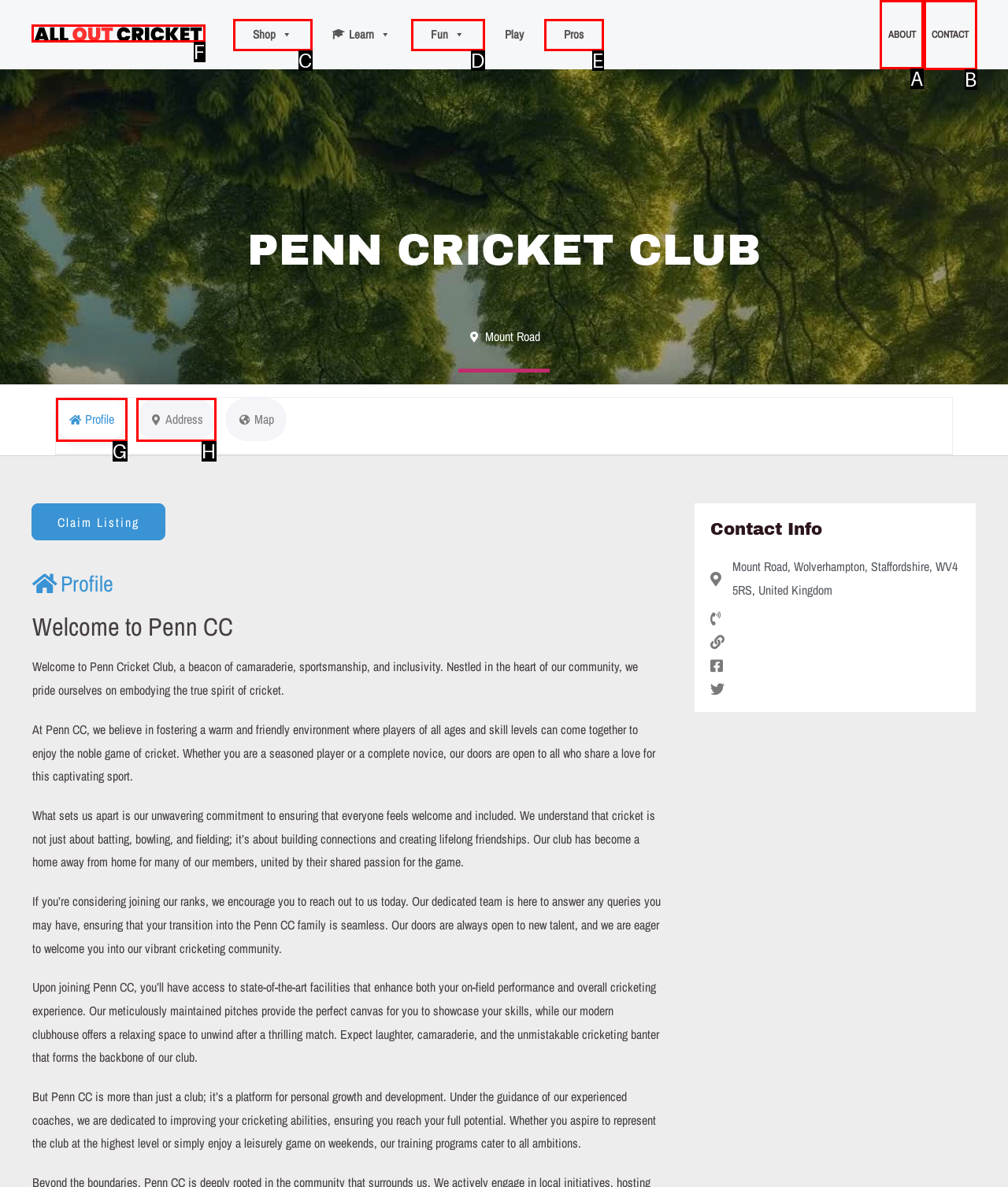Please indicate which option's letter corresponds to the task: Click the 'ABOUT' link in the secondary menu by examining the highlighted elements in the screenshot.

A